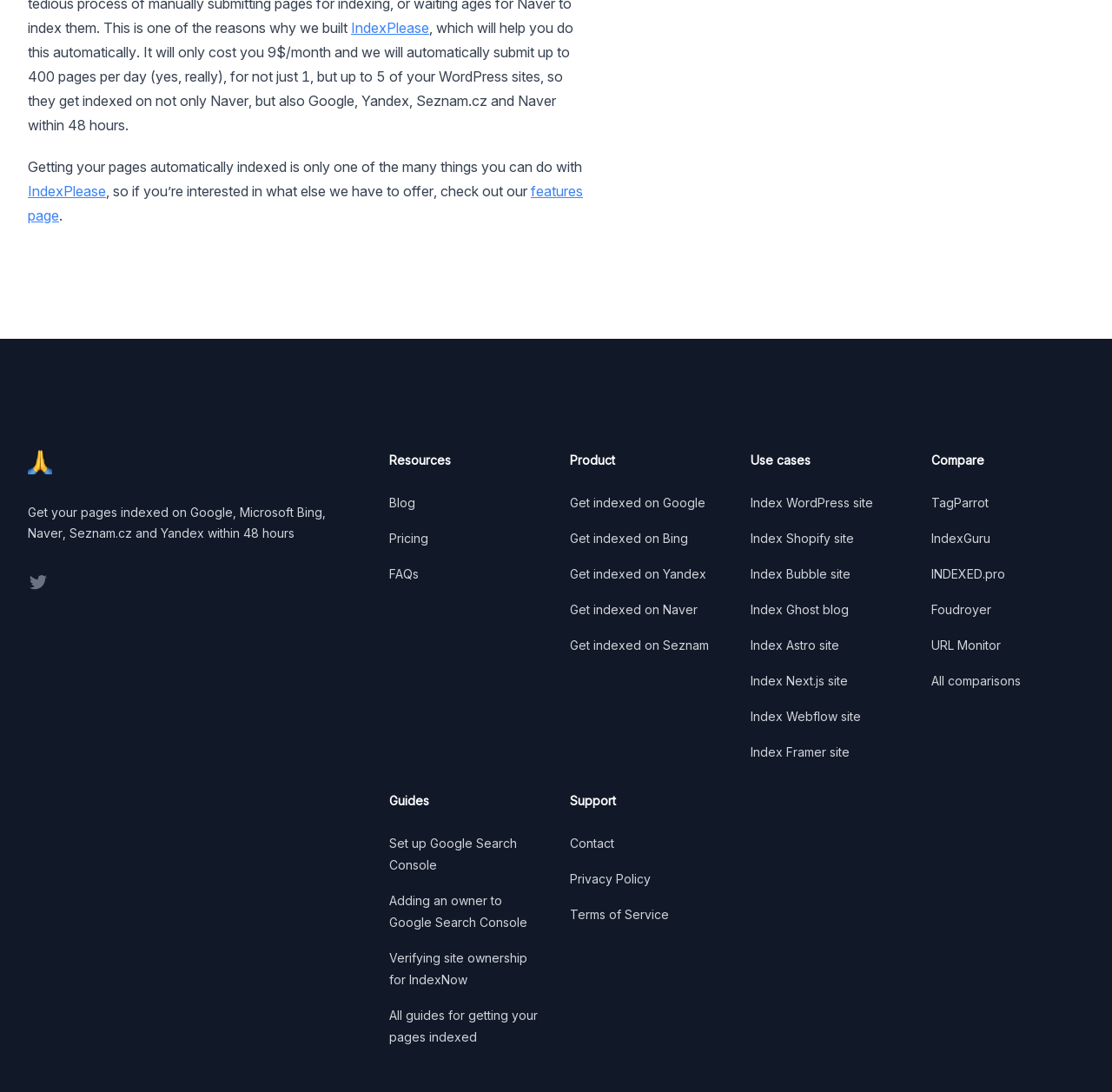Determine the bounding box coordinates of the UI element described by: "Index Next.js site".

[0.675, 0.617, 0.762, 0.63]